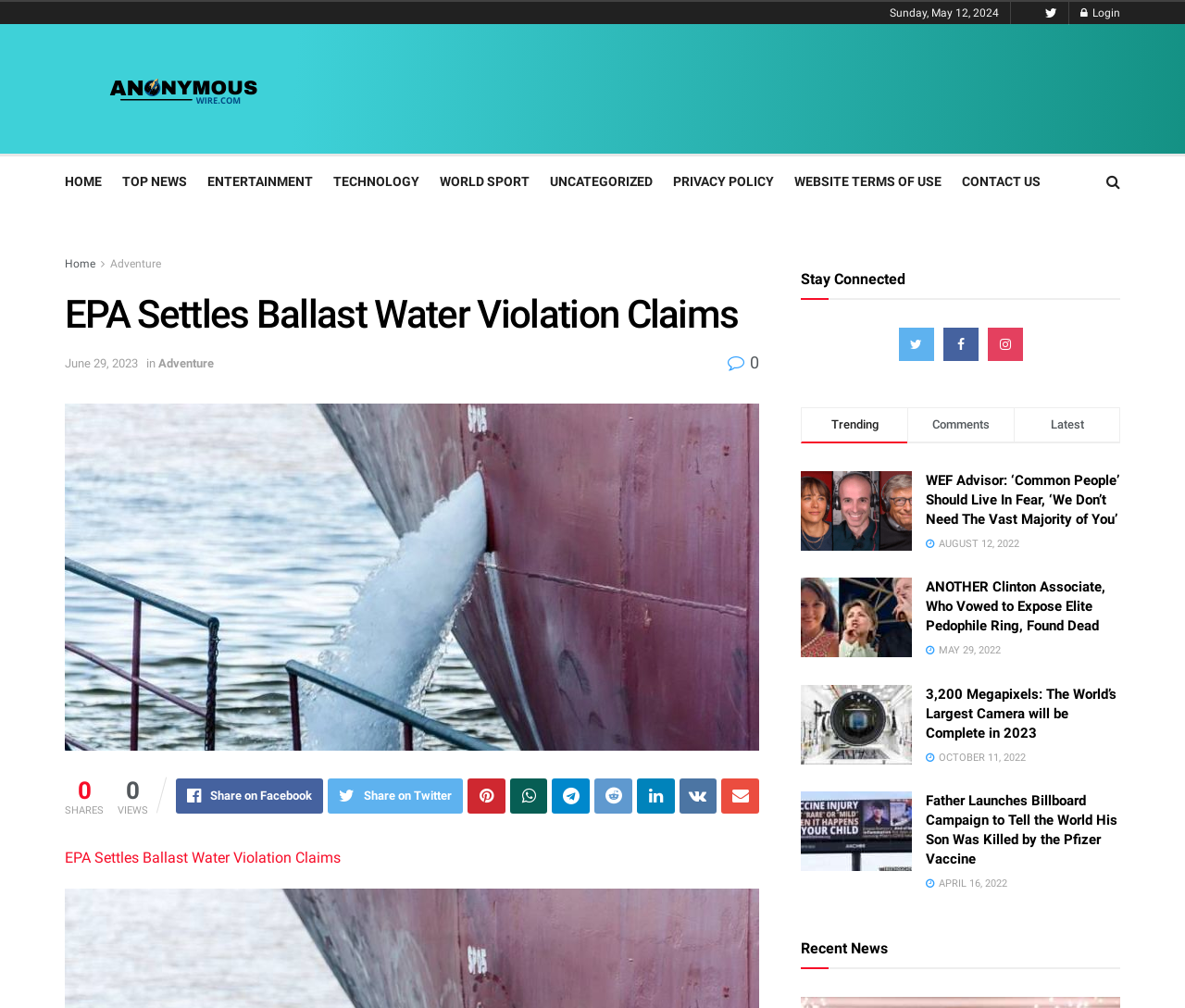Identify the bounding box coordinates for the element that needs to be clicked to fulfill this instruction: "Click on the 'Stay Connected' heading". Provide the coordinates in the format of four float numbers between 0 and 1: [left, top, right, bottom].

[0.676, 0.261, 0.764, 0.294]